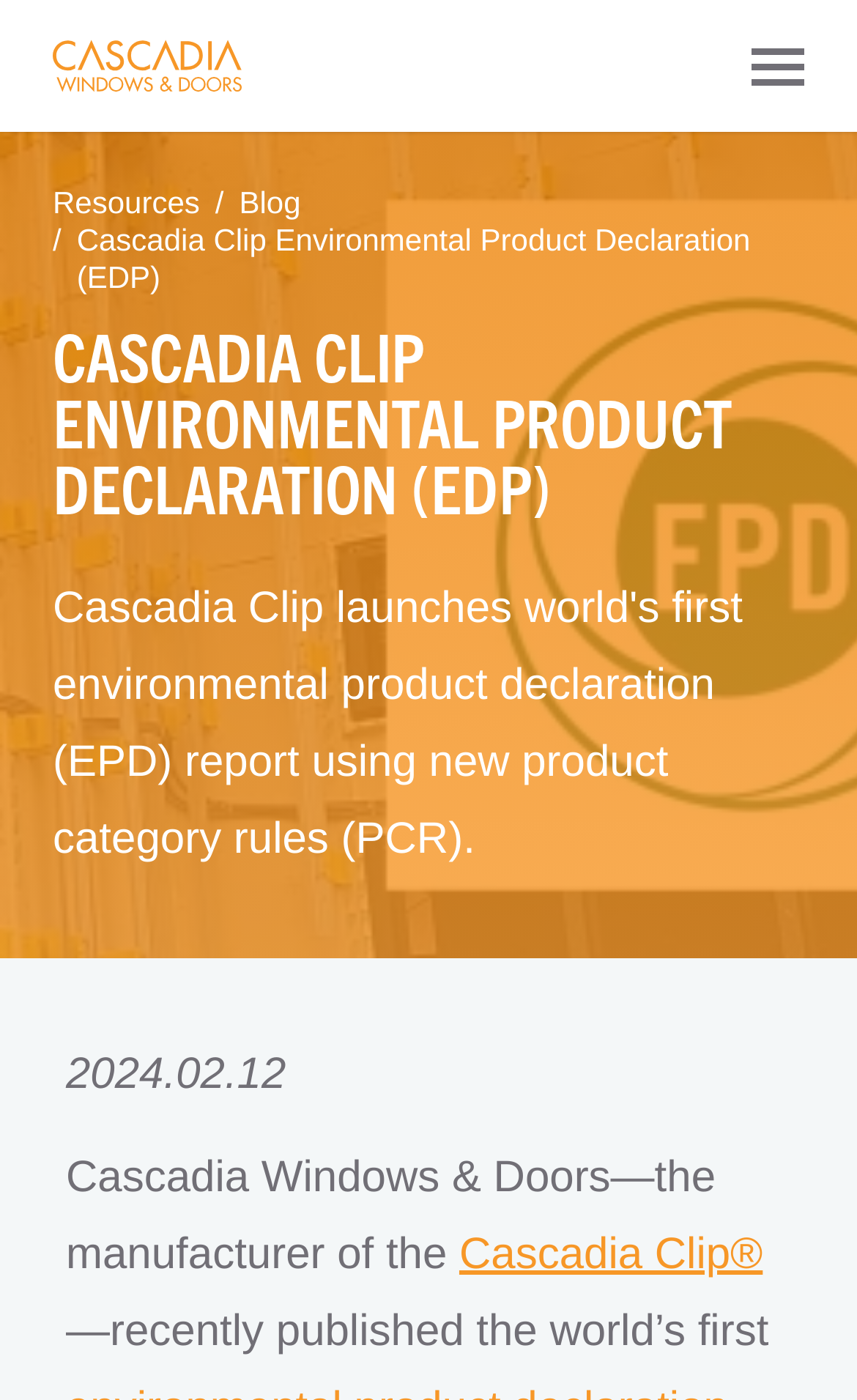What is the name of the manufacturer?
Give a single word or phrase answer based on the content of the image.

Cascadia Windows & Doors